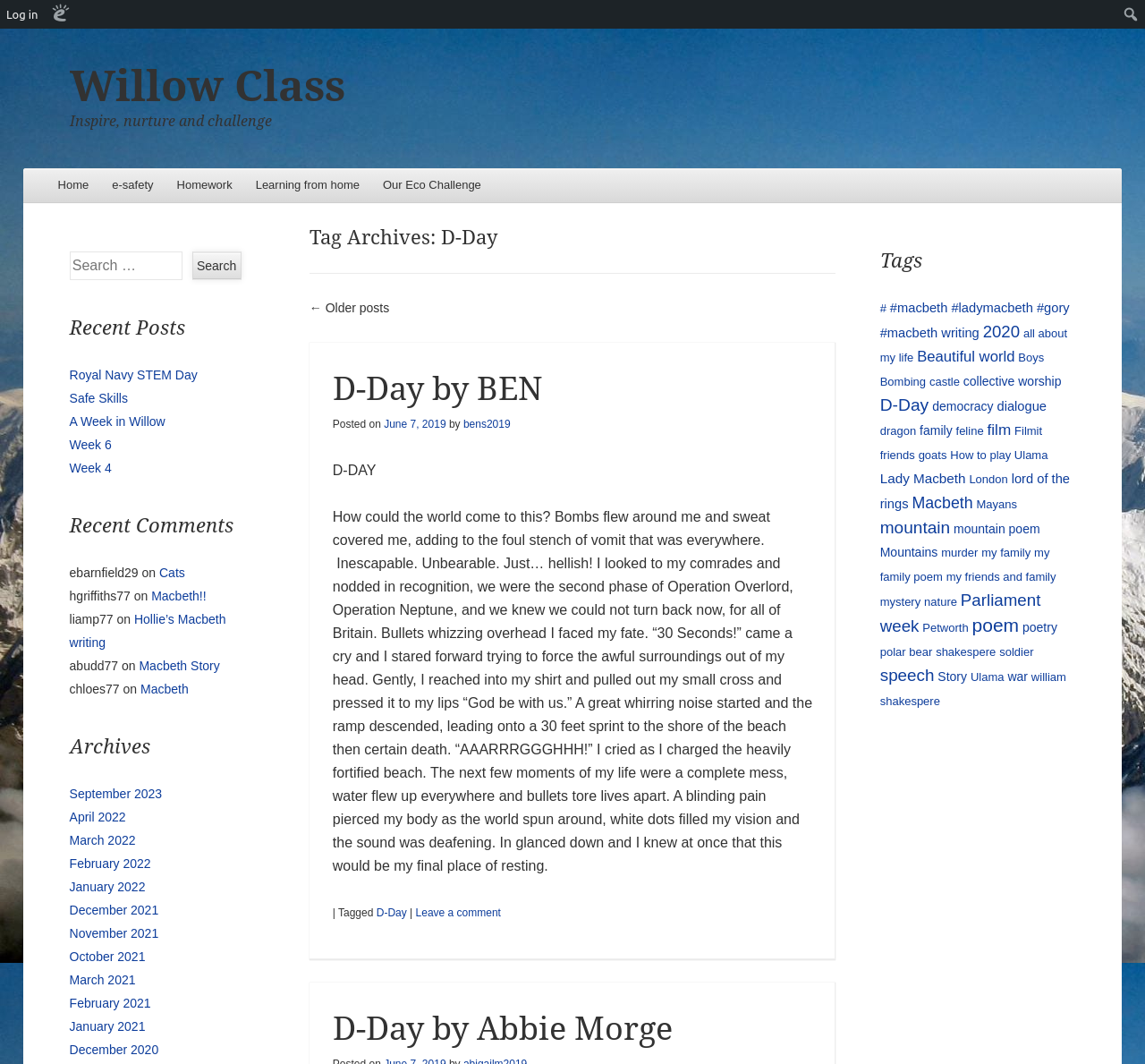Identify the bounding box of the HTML element described as: "April 2022".

[0.061, 0.761, 0.11, 0.775]